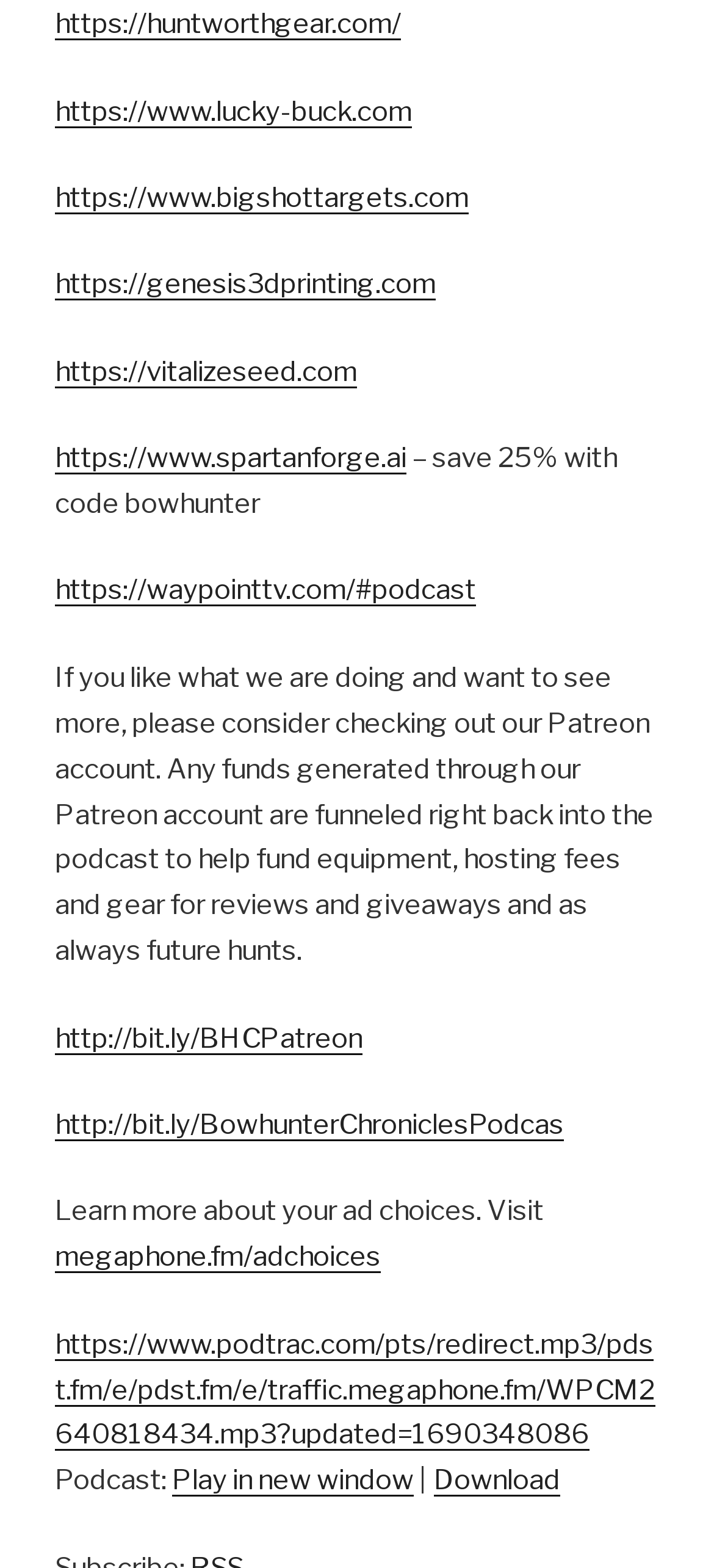Please determine the bounding box coordinates of the element's region to click in order to carry out the following instruction: "Visit Huntworth Gear website". The coordinates should be four float numbers between 0 and 1, i.e., [left, top, right, bottom].

[0.077, 0.005, 0.562, 0.026]